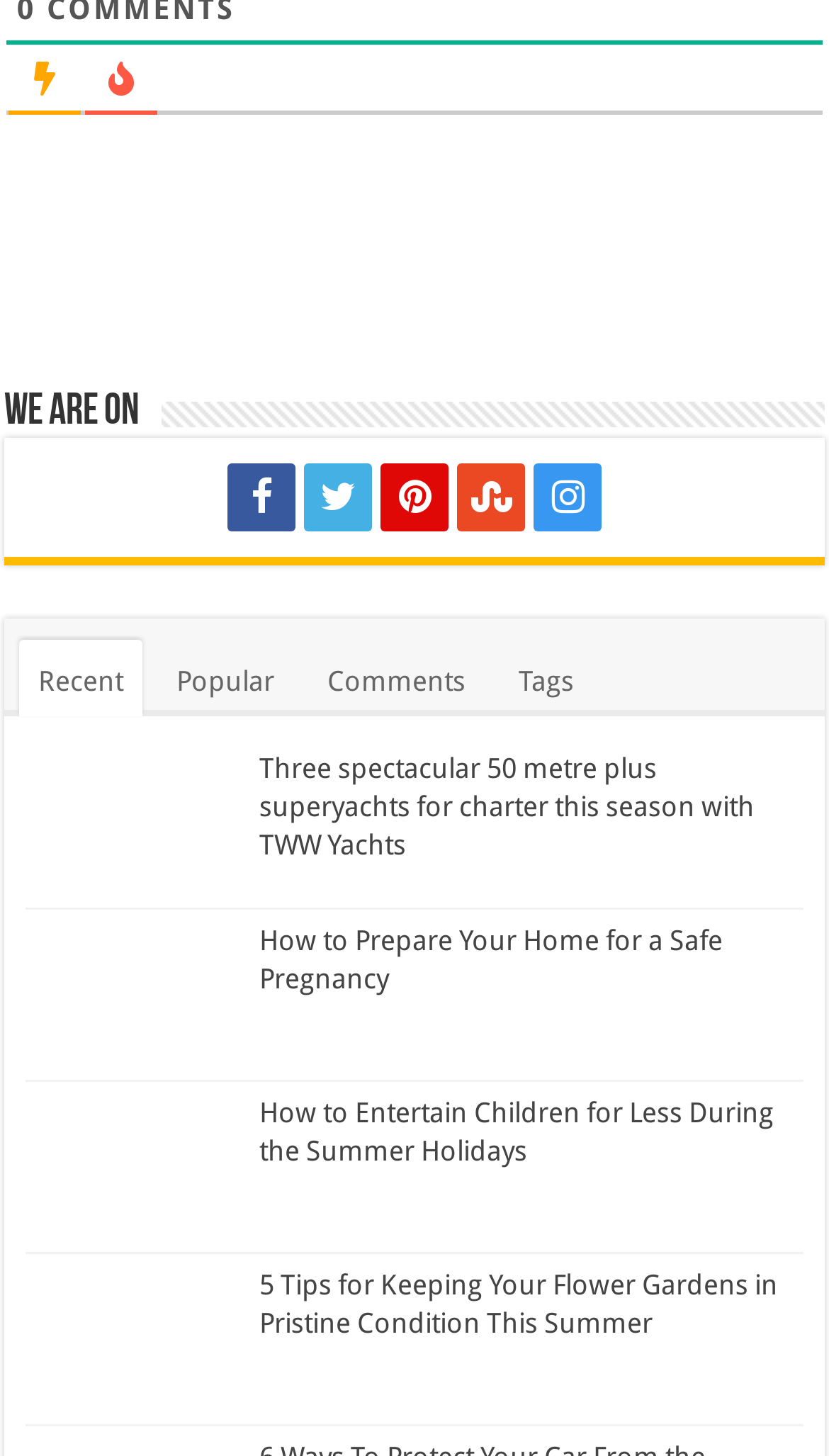Give a concise answer using one word or a phrase to the following question:
How many social media links are present?

5